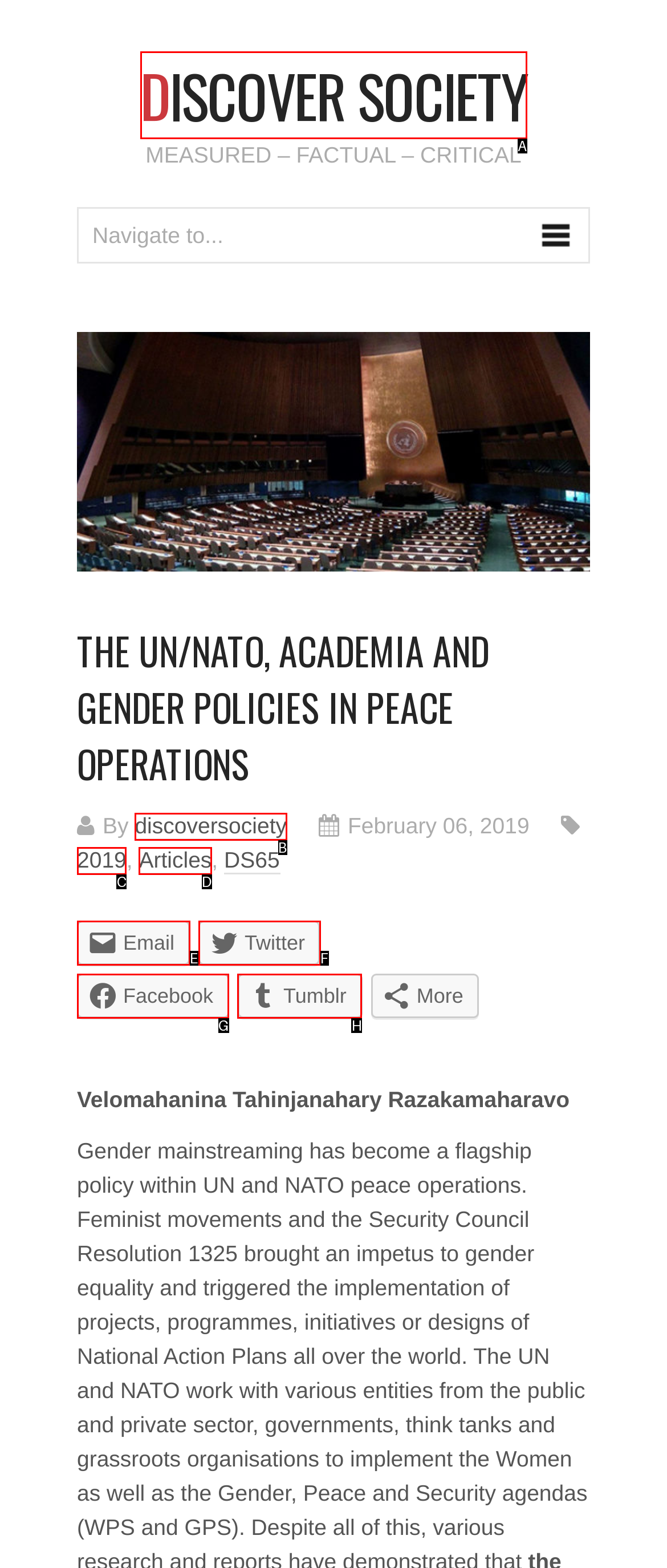Tell me which one HTML element best matches the description: Tumblr
Answer with the option's letter from the given choices directly.

H